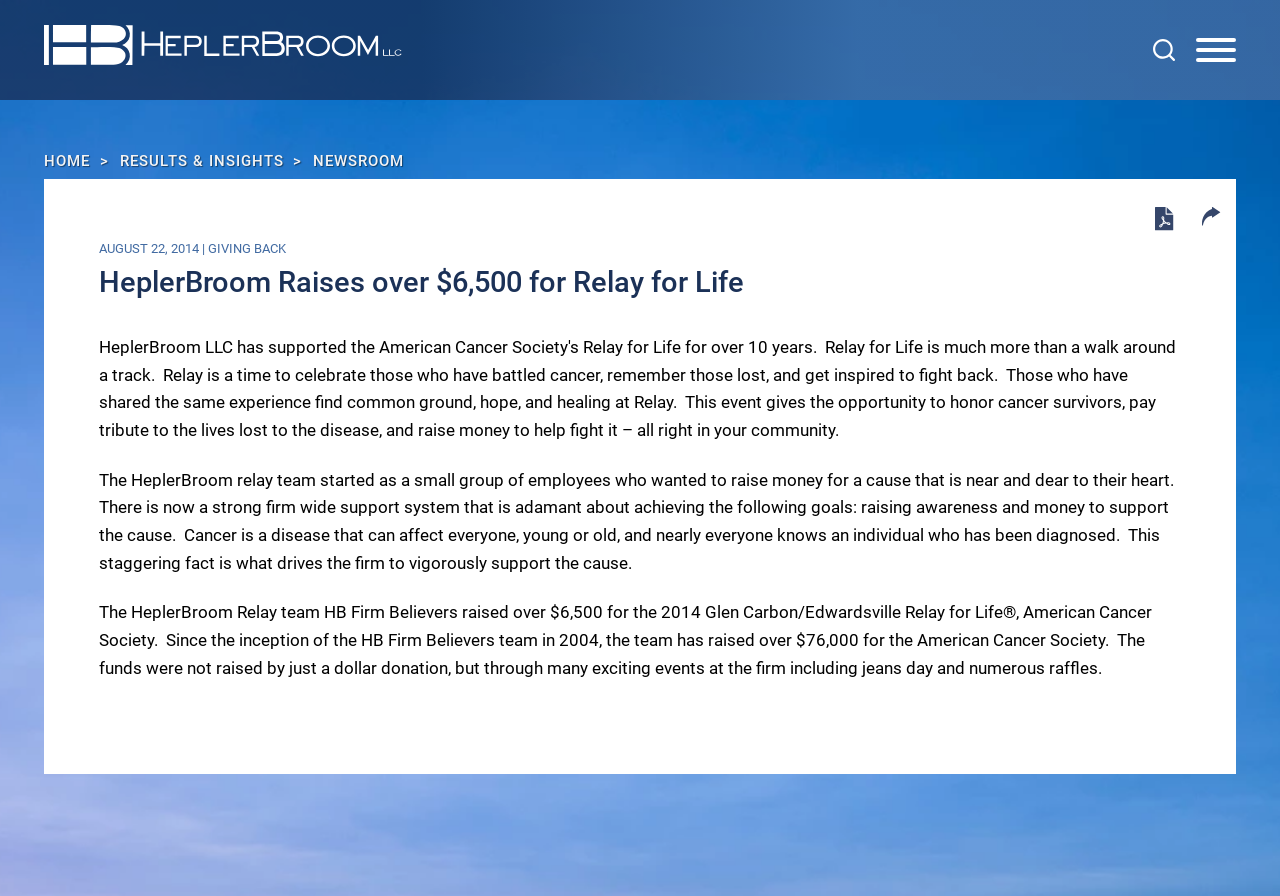Identify the webpage's primary heading and generate its text.

HeplerBroom Raises over $6,500 for Relay for Life